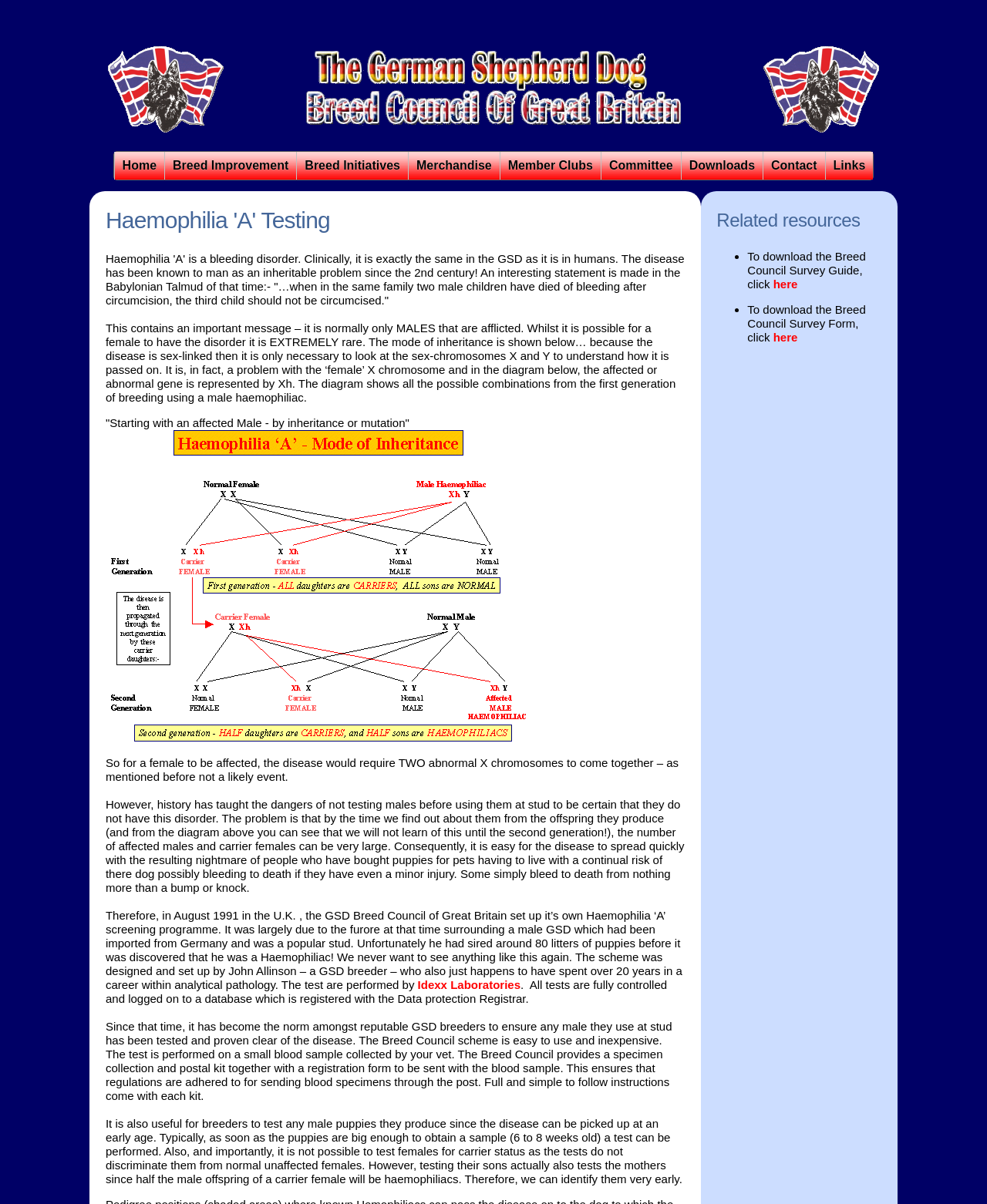Please find the bounding box coordinates of the clickable region needed to complete the following instruction: "Click the 'here' link to download the Breed Council Survey Form". The bounding box coordinates must consist of four float numbers between 0 and 1, i.e., [left, top, right, bottom].

[0.783, 0.275, 0.808, 0.286]